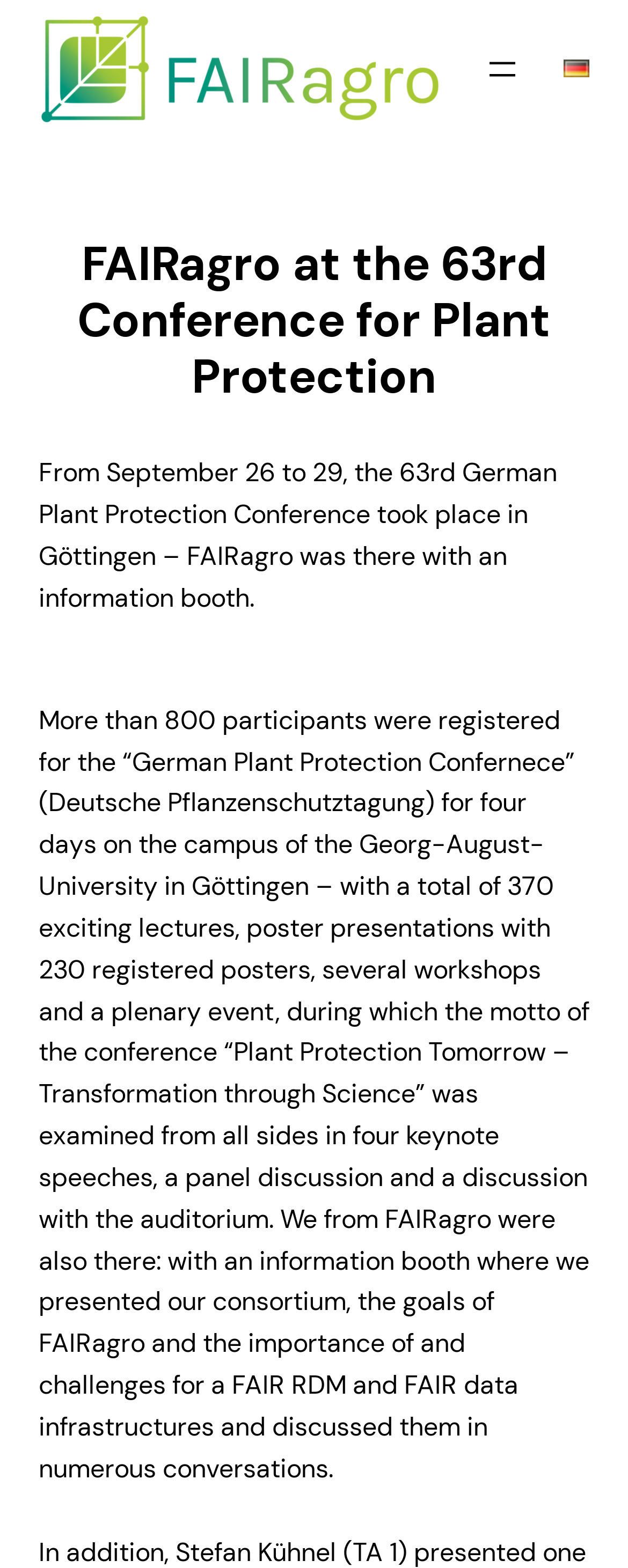What was FAIRagro doing at the conference?
Based on the image, please offer an in-depth response to the question.

The text states that 'We from FAIRagro were also there: with an information booth where we presented our consortium, the goals of FAIRagro and the importance of and challenges for a FAIR RDM and FAIR data infrastructures...', which suggests that FAIRagro was presenting an information booth at the conference.